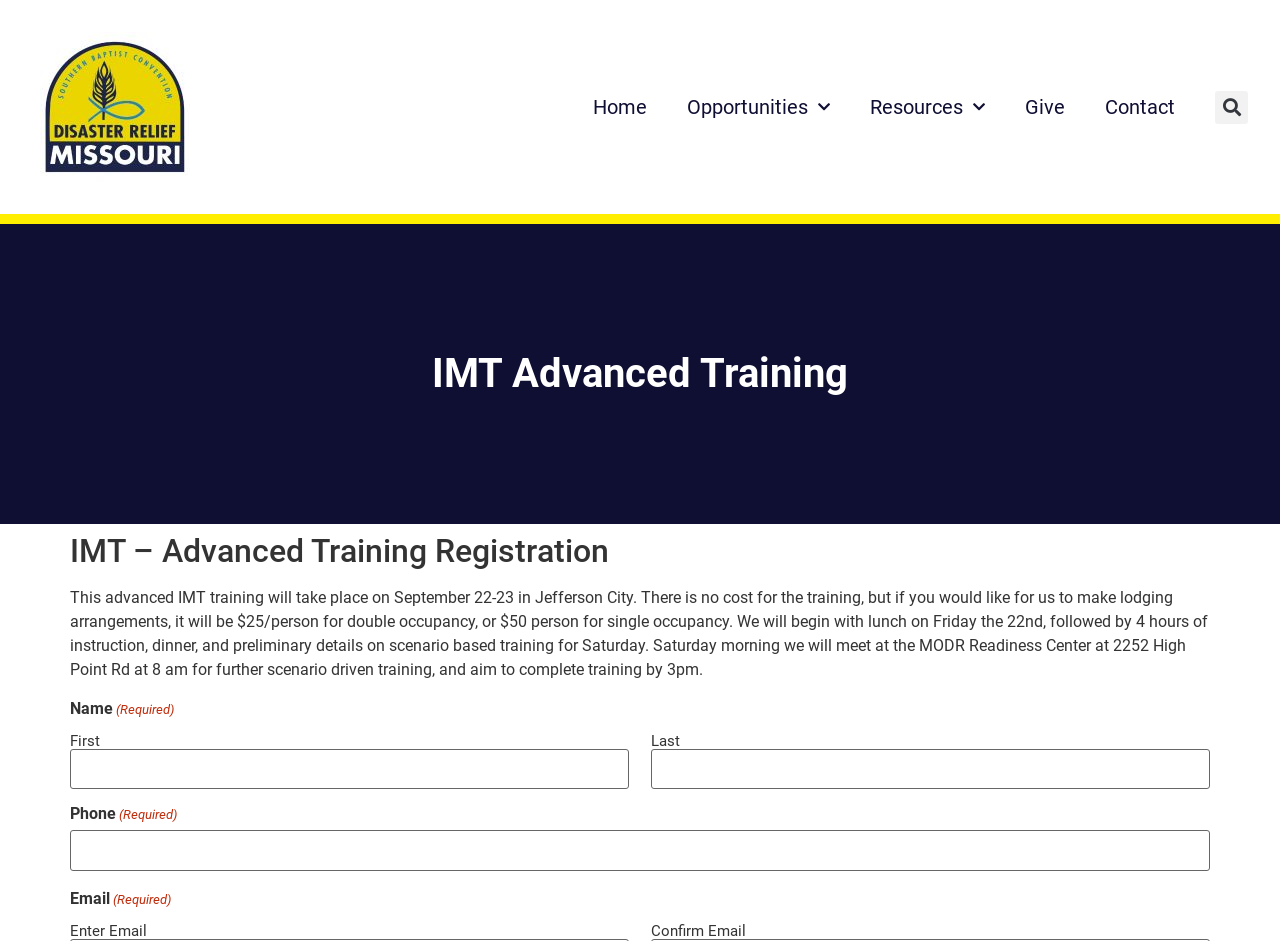Can you show the bounding box coordinates of the region to click on to complete the task described in the instruction: "Enter Phone number"?

[0.055, 0.882, 0.945, 0.925]